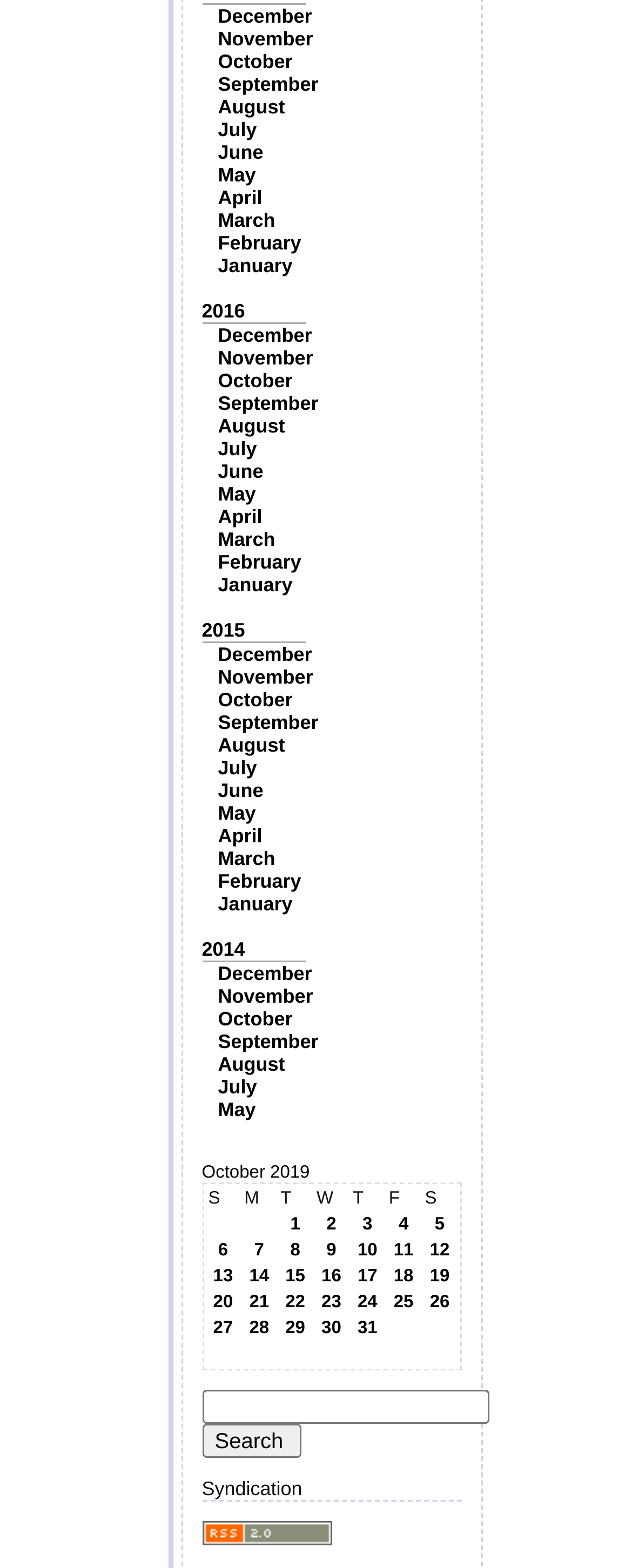Please provide a brief answer to the question using only one word or phrase: 
How many days are listed in the table?

10